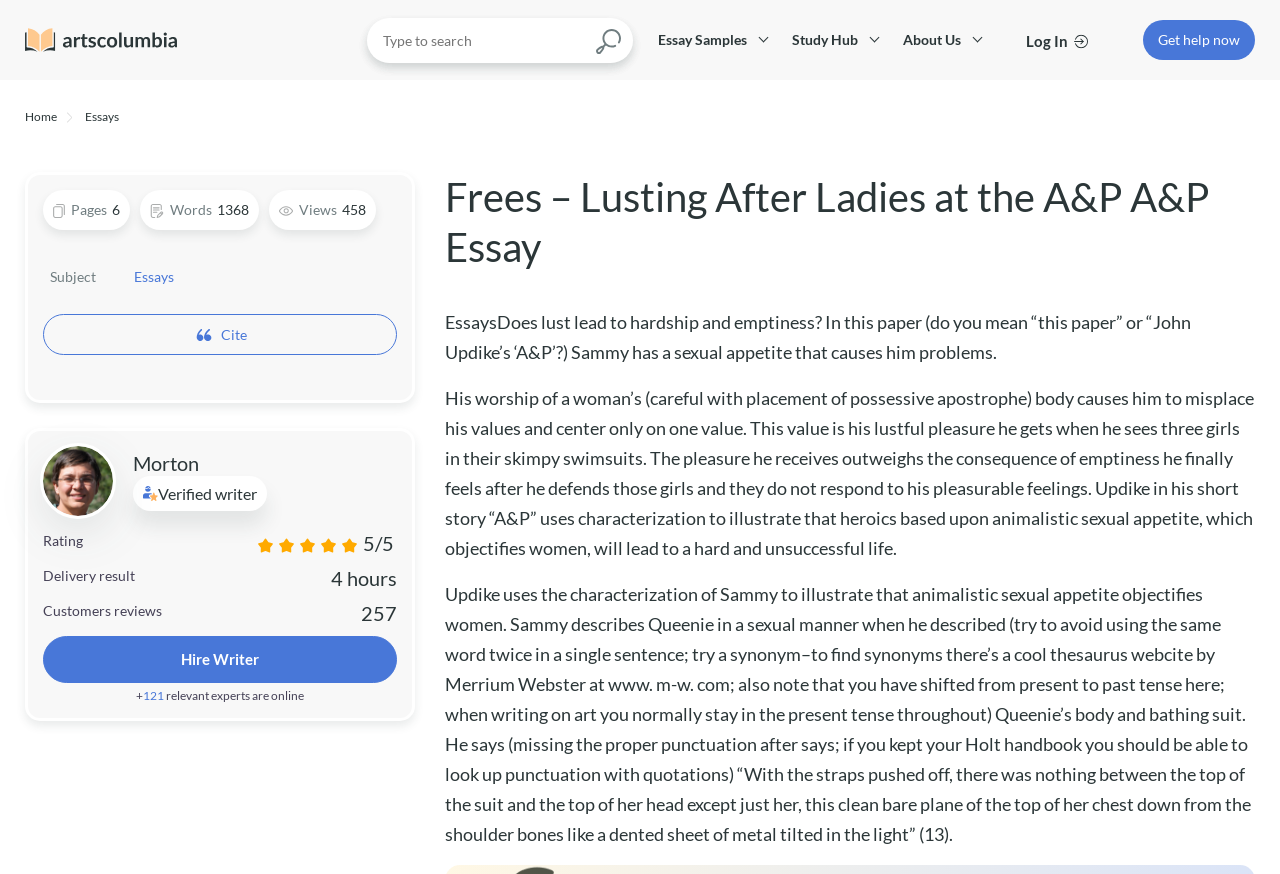Locate the bounding box coordinates of the clickable element to fulfill the following instruction: "View essay samples". Provide the coordinates as four float numbers between 0 and 1 in the format [left, top, right, bottom].

[0.514, 0.035, 0.584, 0.055]